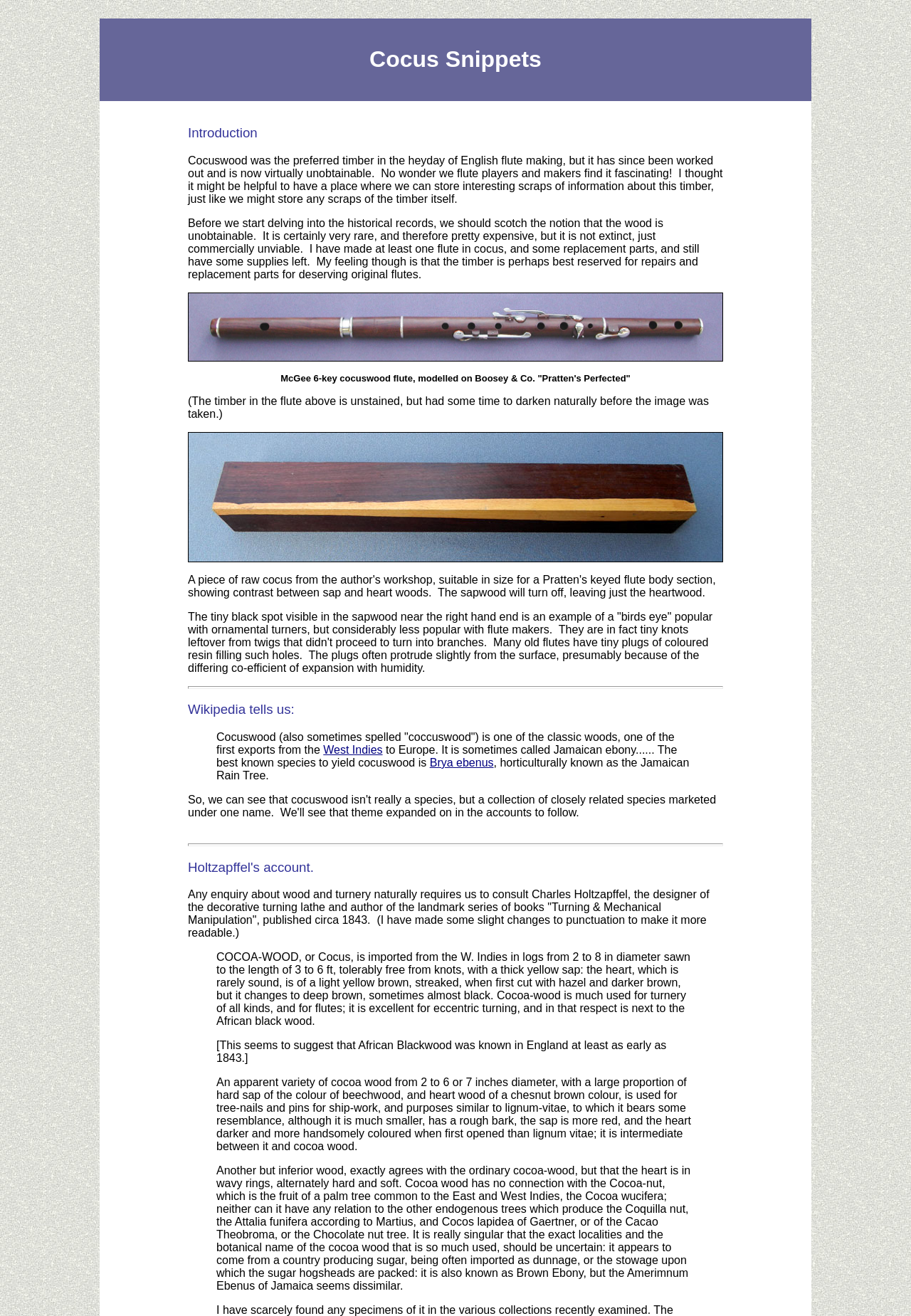Find the bounding box coordinates for the UI element that matches this description: "Brya ebenus".

[0.472, 0.575, 0.542, 0.584]